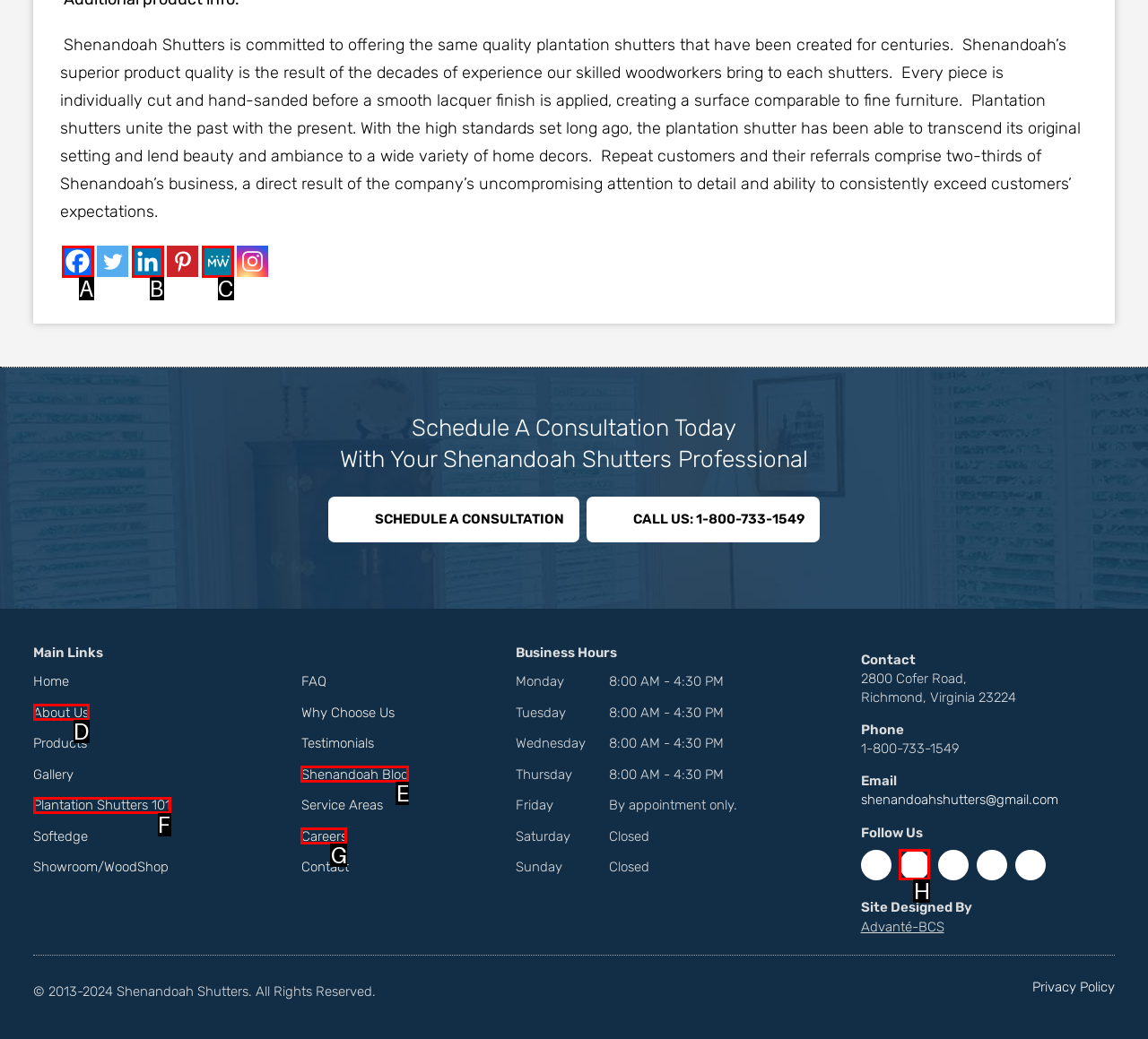From the given options, find the HTML element that fits the description: aria-label="MeWe" title="MeWe". Reply with the letter of the chosen element.

C